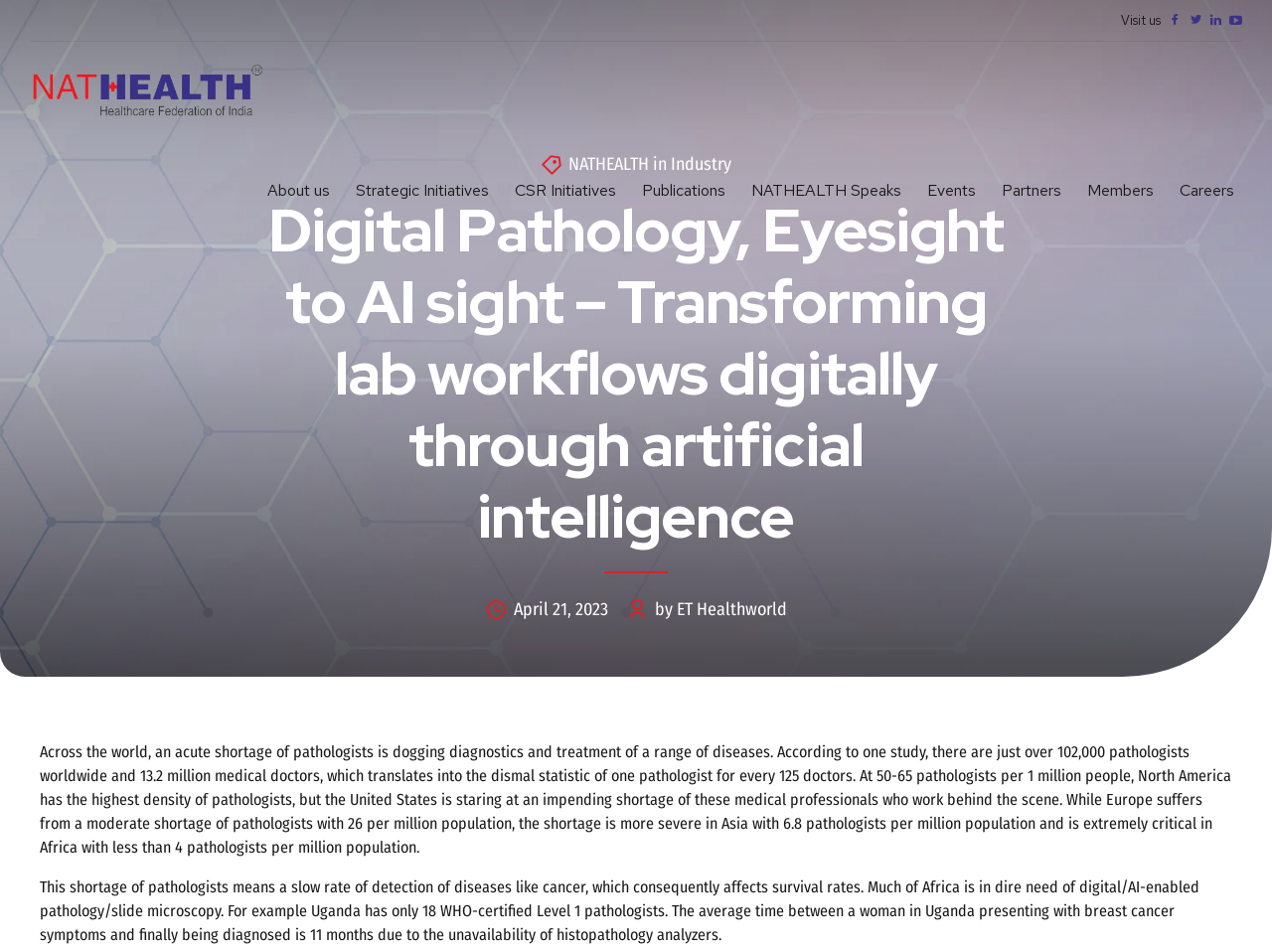Articulate a detailed summary of the webpage's content and design.

The webpage appears to be an article or blog post from Nathealth, a healthcare organization. At the top right corner, there are four social media links, represented by icons, and a "Visit us" text. Below these icons, the Nathealth logo is displayed, which is also a link.

The main navigation menu is located below the logo, with links to various sections such as "About us", "Strategic Initiatives", "CSR Initiatives", "Publications", "NATHEALTH Speaks", "Events", "Partners", "Members", and "Careers".

The main content of the webpage is divided into two sections. The first section has a heading that reads "Digital Pathology, Eyesight to AI sight – Transforming lab workflows digitally through artificial intelligence". Below this heading, there is a subheading that reads "NATHEALTH in Industry".

The second section is the main article, which discusses the shortage of pathologists and microbiologists in India and worldwide. The article is divided into two paragraphs, with the first paragraph discussing the global shortage of pathologists and its impact on disease detection and survival rates. The second paragraph provides specific examples of the shortage in Africa, including Uganda, and the need for digital/AI-enabled pathology.

At the top of the article, there is a date "April 21, 2023" and a byline "by ET Healthworld".